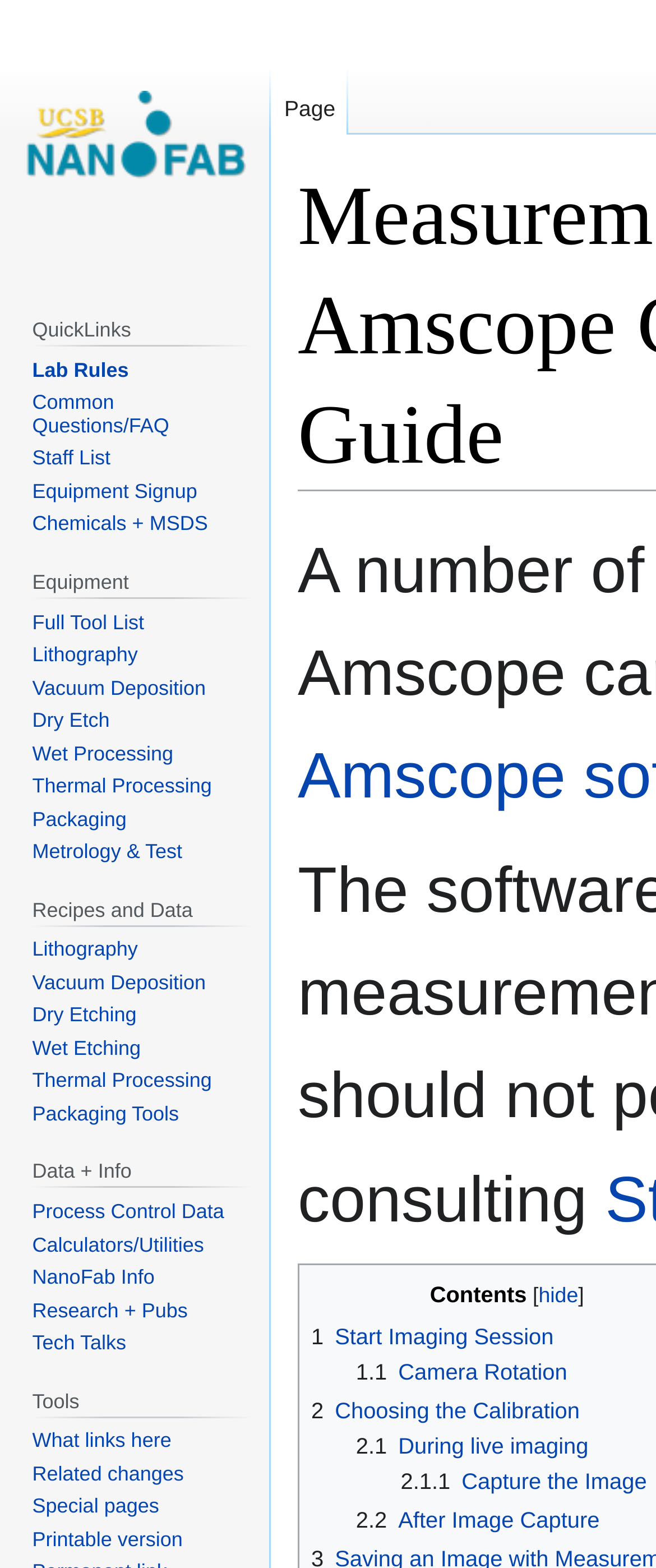What is the purpose of the Amscope Camera? Look at the image and give a one-word or short phrase answer.

Measurements and Imaging